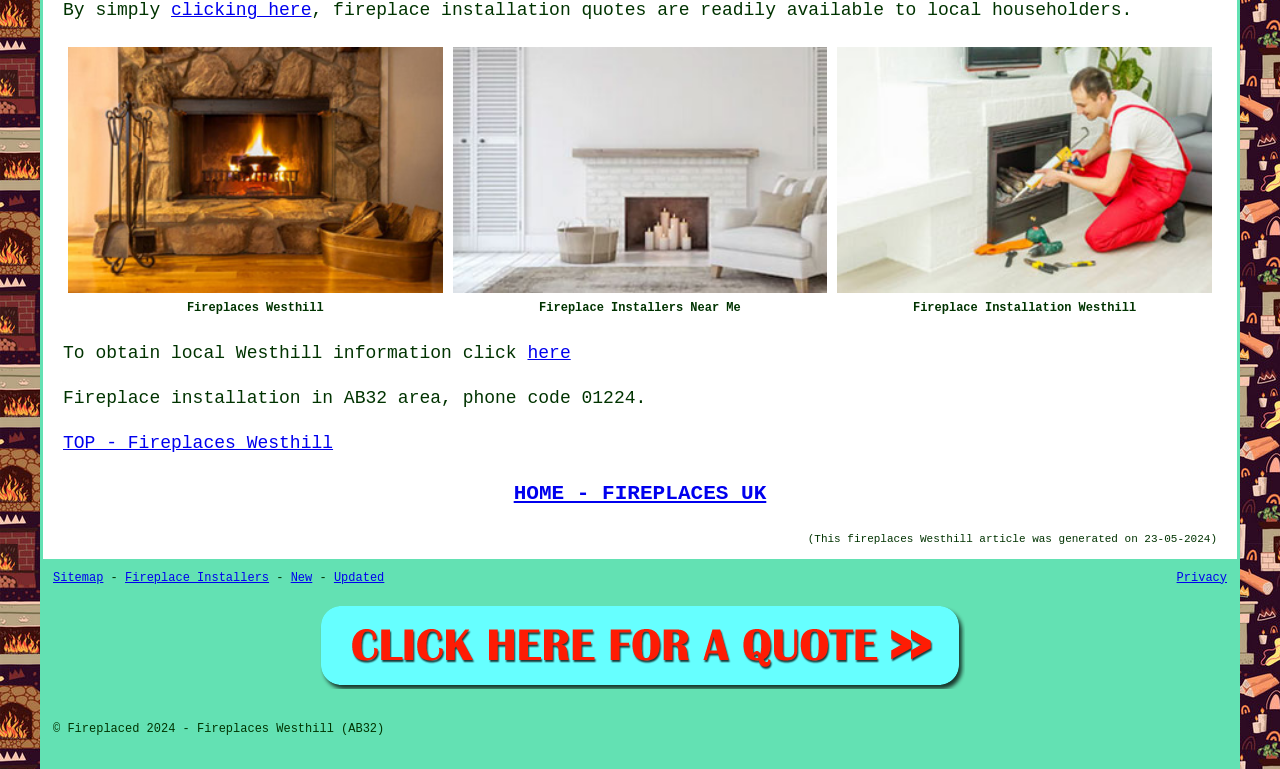Determine the bounding box coordinates of the element's region needed to click to follow the instruction: "click on fireplace installation link". Provide these coordinates as four float numbers between 0 and 1, formatted as [left, top, right, bottom].

[0.26, 0.0, 0.446, 0.026]